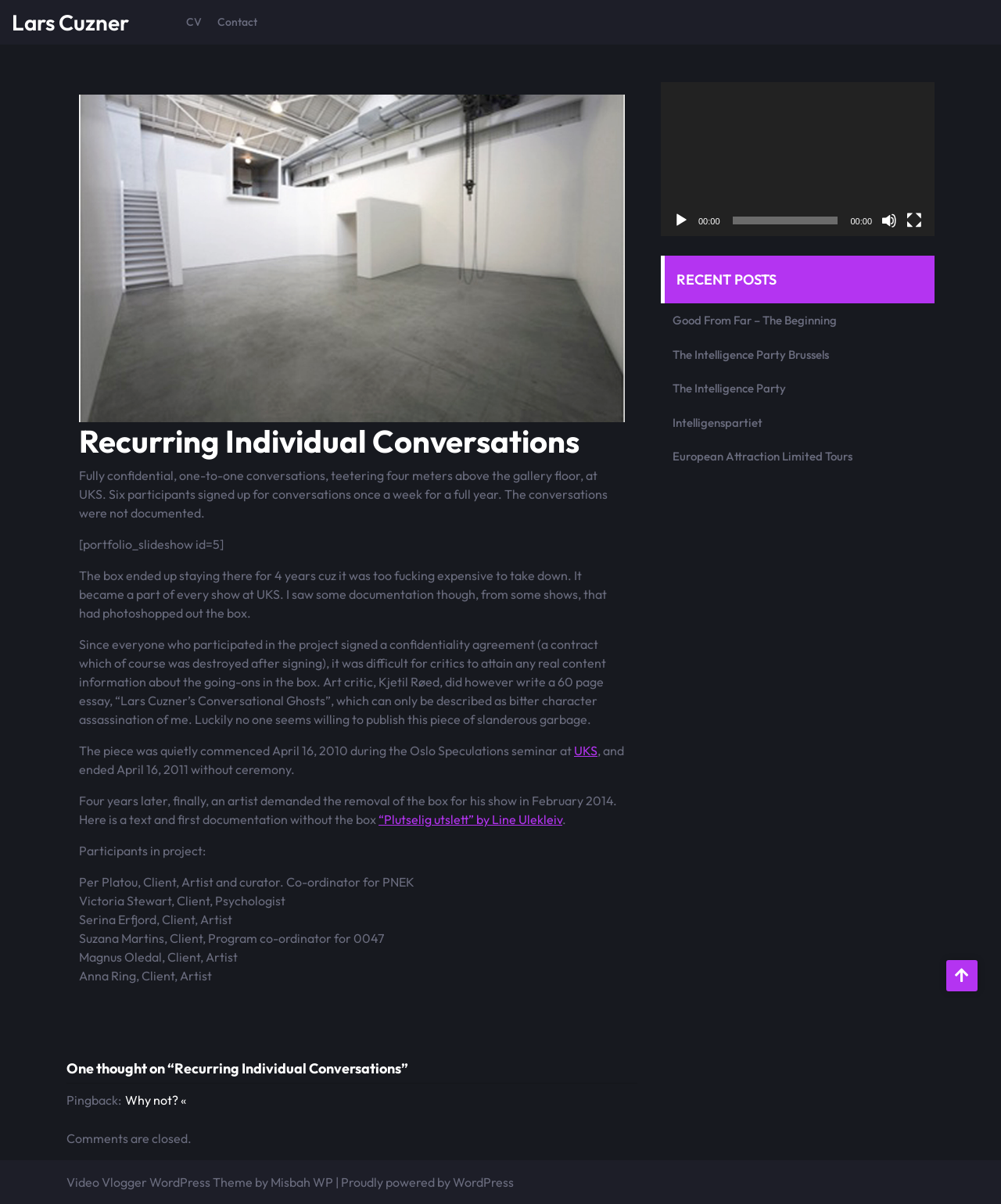Find the bounding box coordinates for the element that must be clicked to complete the instruction: "Watch the video". The coordinates should be four float numbers between 0 and 1, indicated as [left, top, right, bottom].

[0.66, 0.068, 0.934, 0.196]